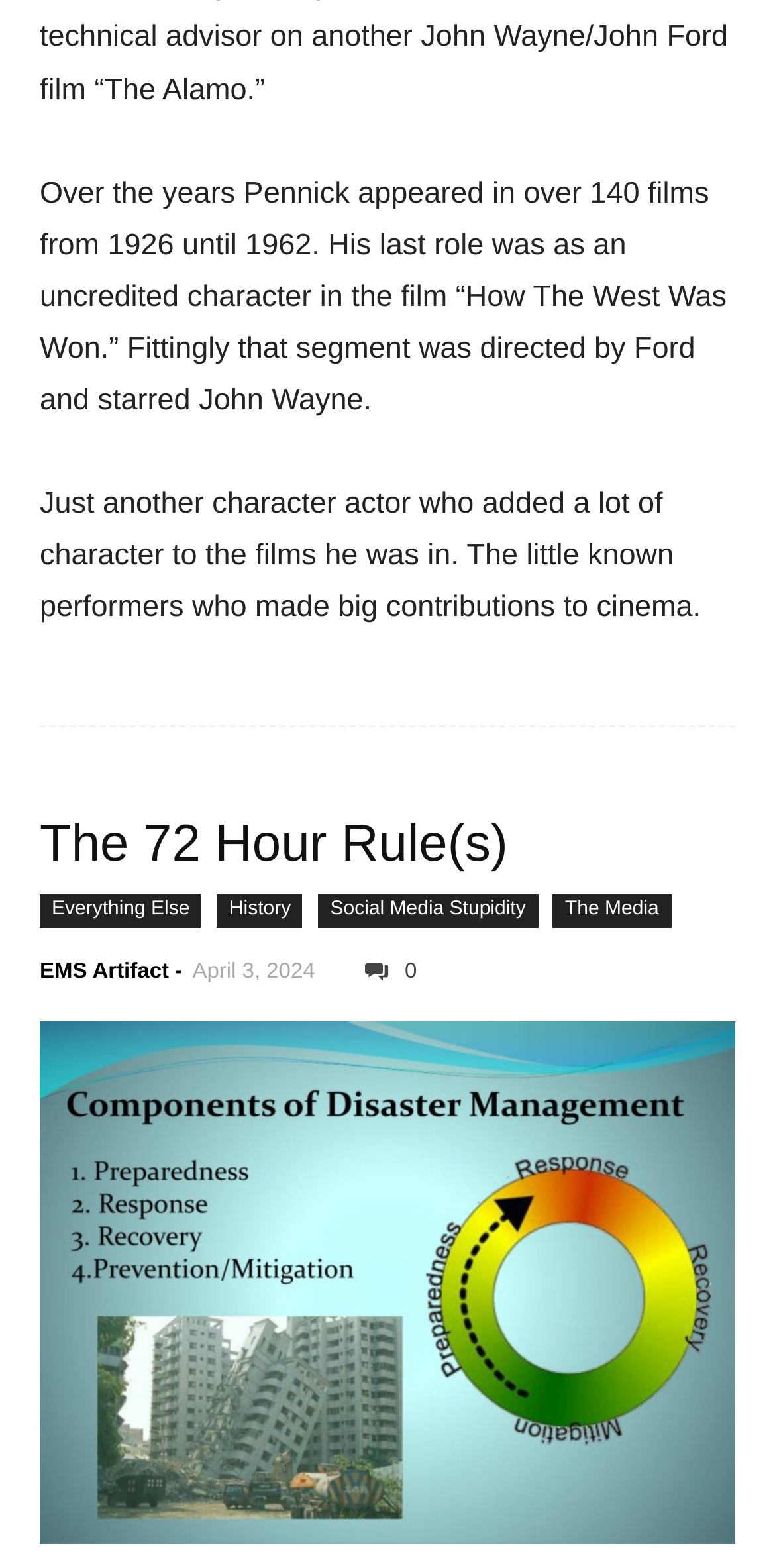Determine the bounding box of the UI element mentioned here: "title="The 72 Hour Rule(s)"". The coordinates must be in the format [left, top, right, bottom] with values ranging from 0 to 1.

[0.051, 0.652, 0.949, 0.985]